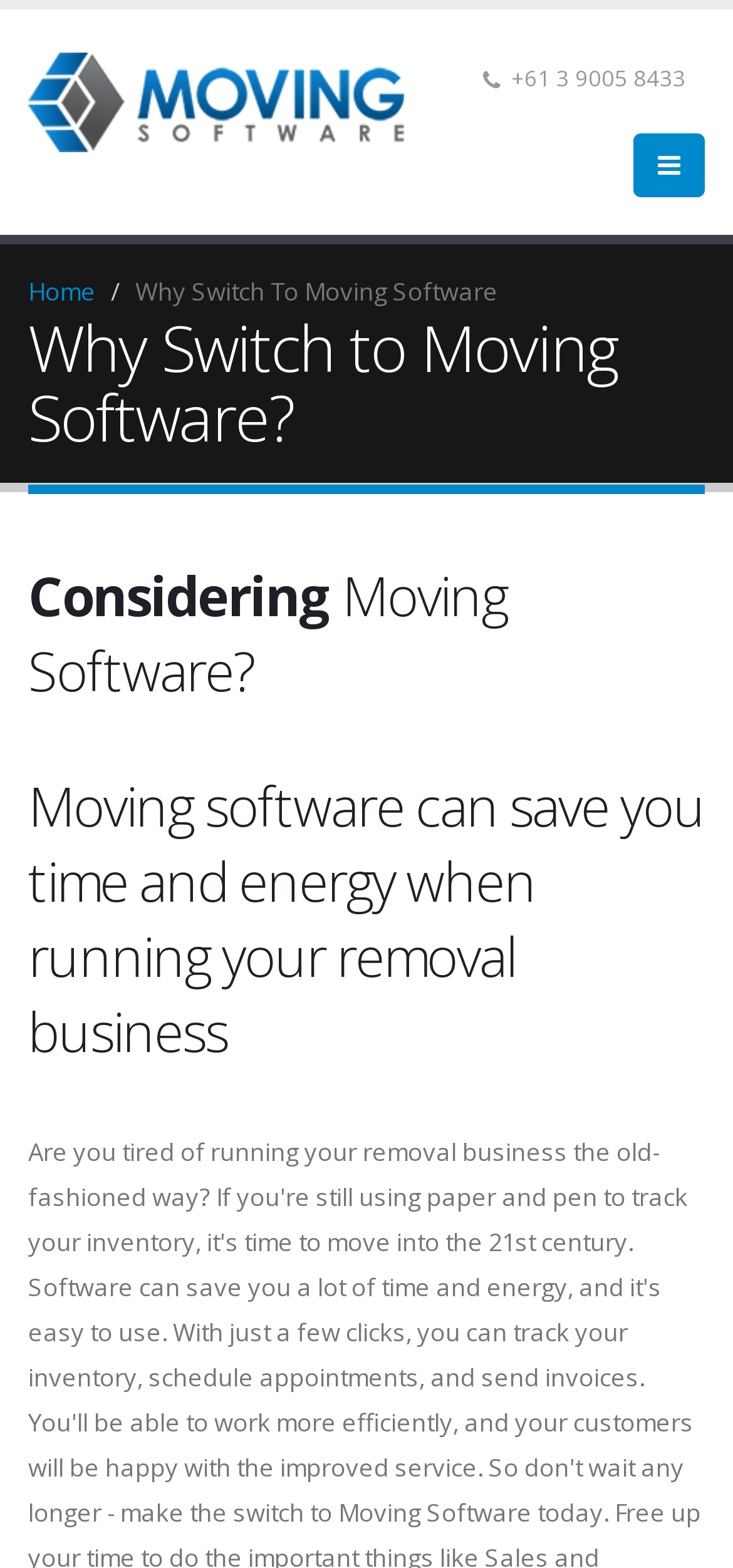How many headings are on the webpage?
Using the details shown in the screenshot, provide a comprehensive answer to the question.

I counted the number of headings on the webpage by looking at the elements with the type 'heading', and found three headings with the bounding box coordinates [0.038, 0.2, 0.962, 0.315], [0.038, 0.356, 0.962, 0.452], and [0.038, 0.49, 0.962, 0.682].